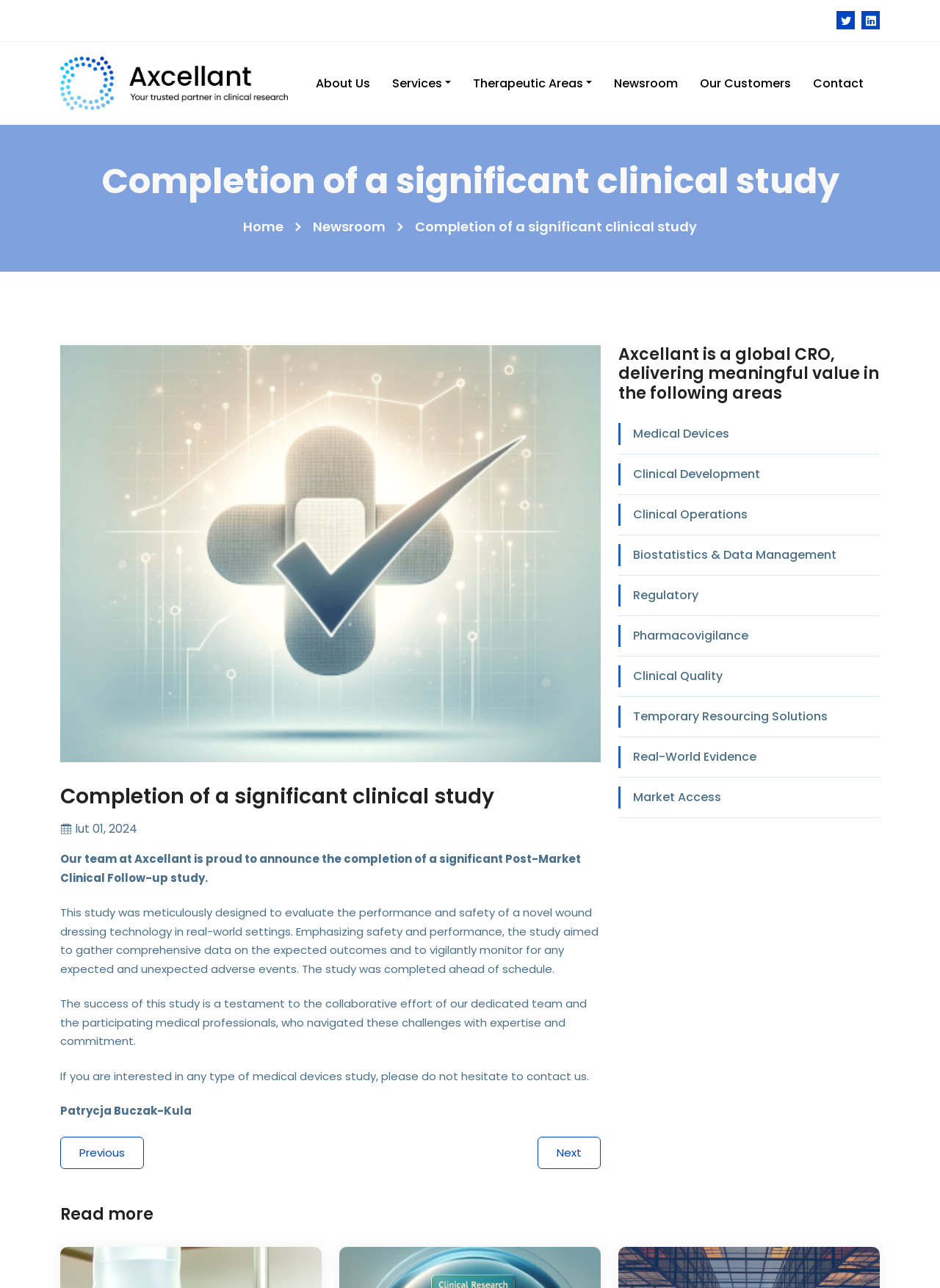Please find the bounding box coordinates of the element's region to be clicked to carry out this instruction: "Go to About Us".

[0.336, 0.058, 0.394, 0.072]